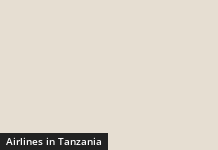Please examine the image and provide a detailed answer to the question: Does the image feature a picture of an airplane?

The caption does not mention any visual elements, such as images or pictures, in the description of the image. It only focuses on the text and its layout, suggesting that the image is primarily composed of text.